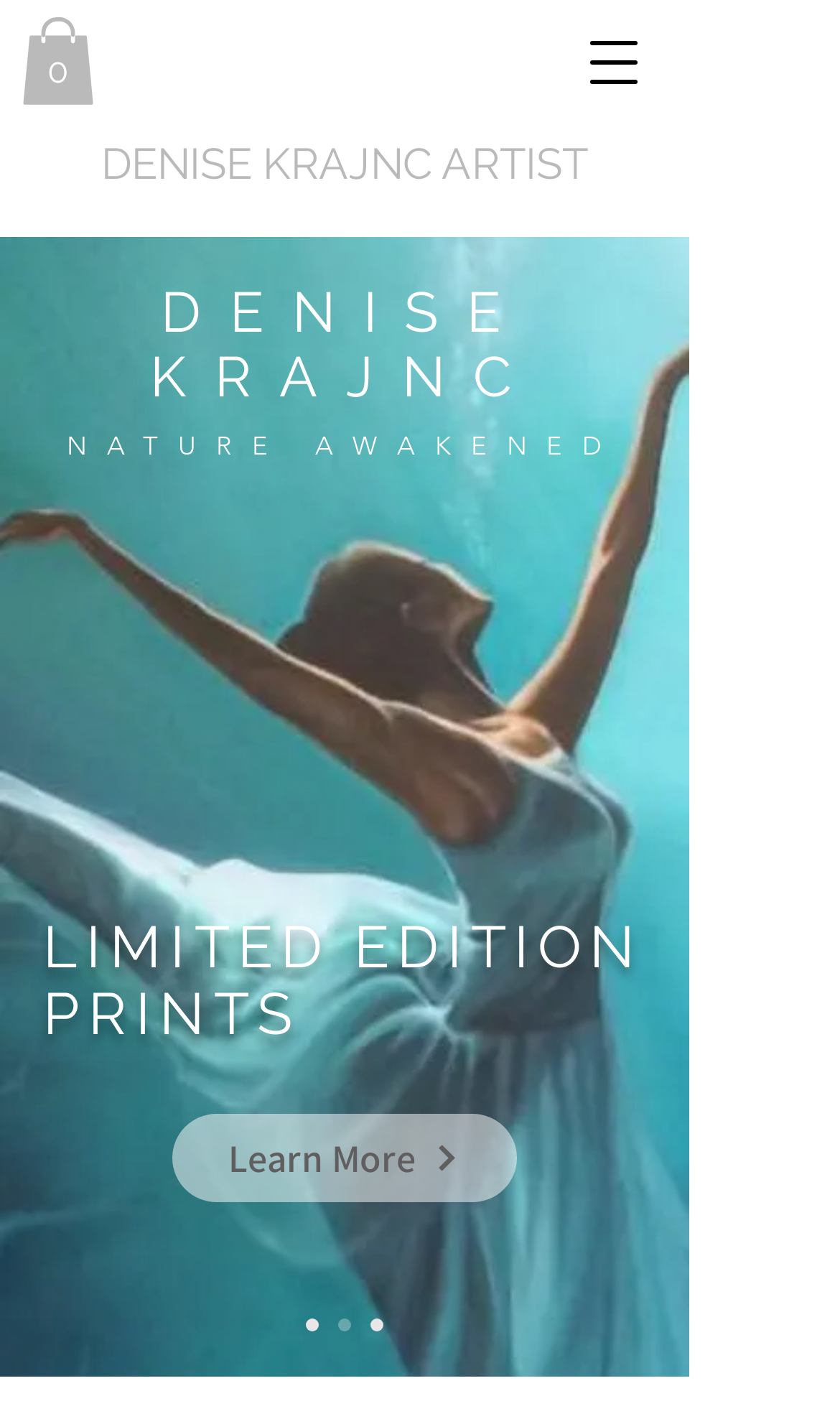Identify the bounding box for the UI element described as: "parent_node: 0 aria-label="Open navigation menu"". The coordinates should be four float numbers between 0 and 1, i.e., [left, top, right, bottom].

[0.667, 0.006, 0.795, 0.082]